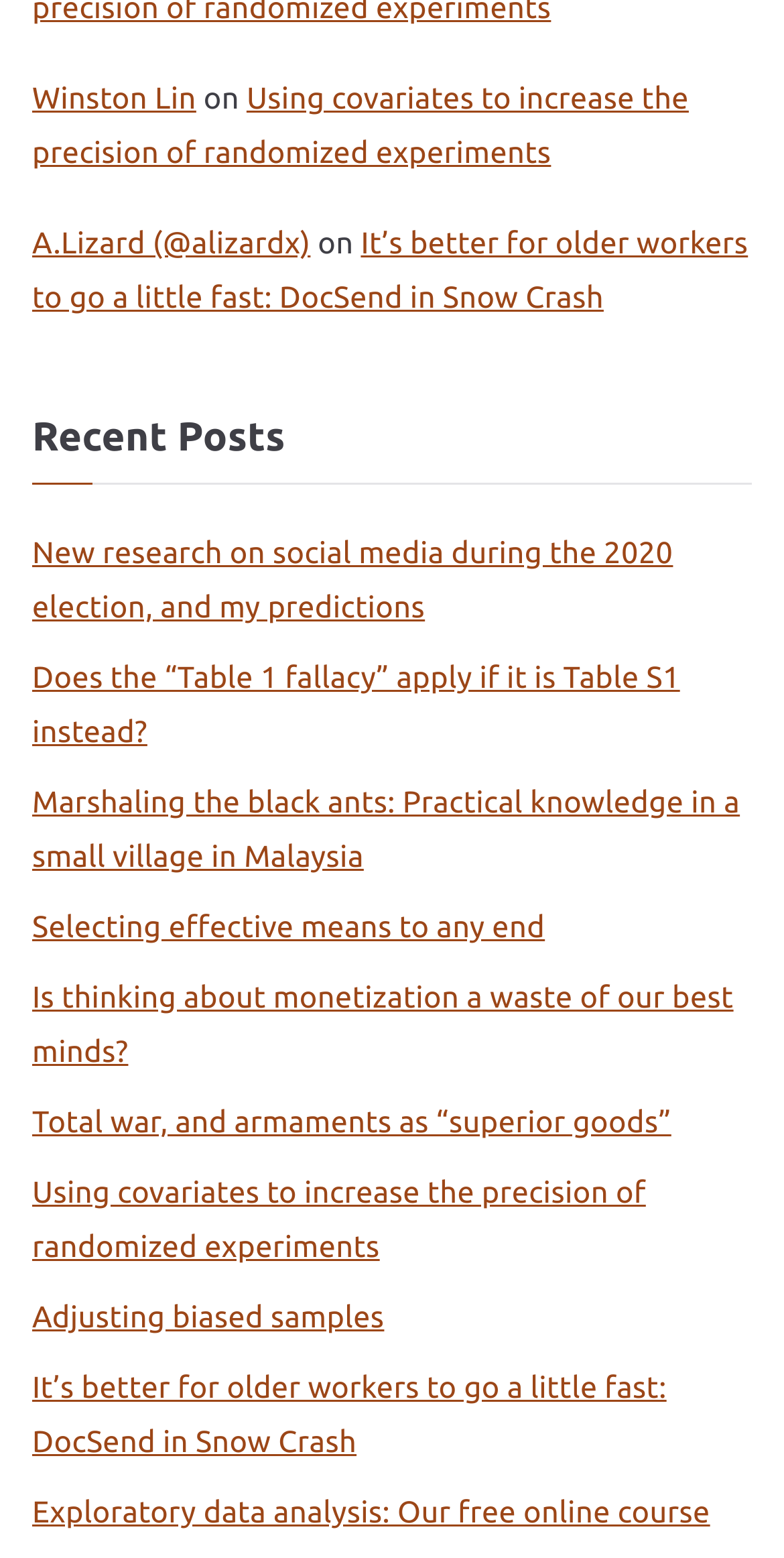Locate the bounding box coordinates of the clickable part needed for the task: "View Winston Lin's profile".

[0.041, 0.052, 0.25, 0.074]